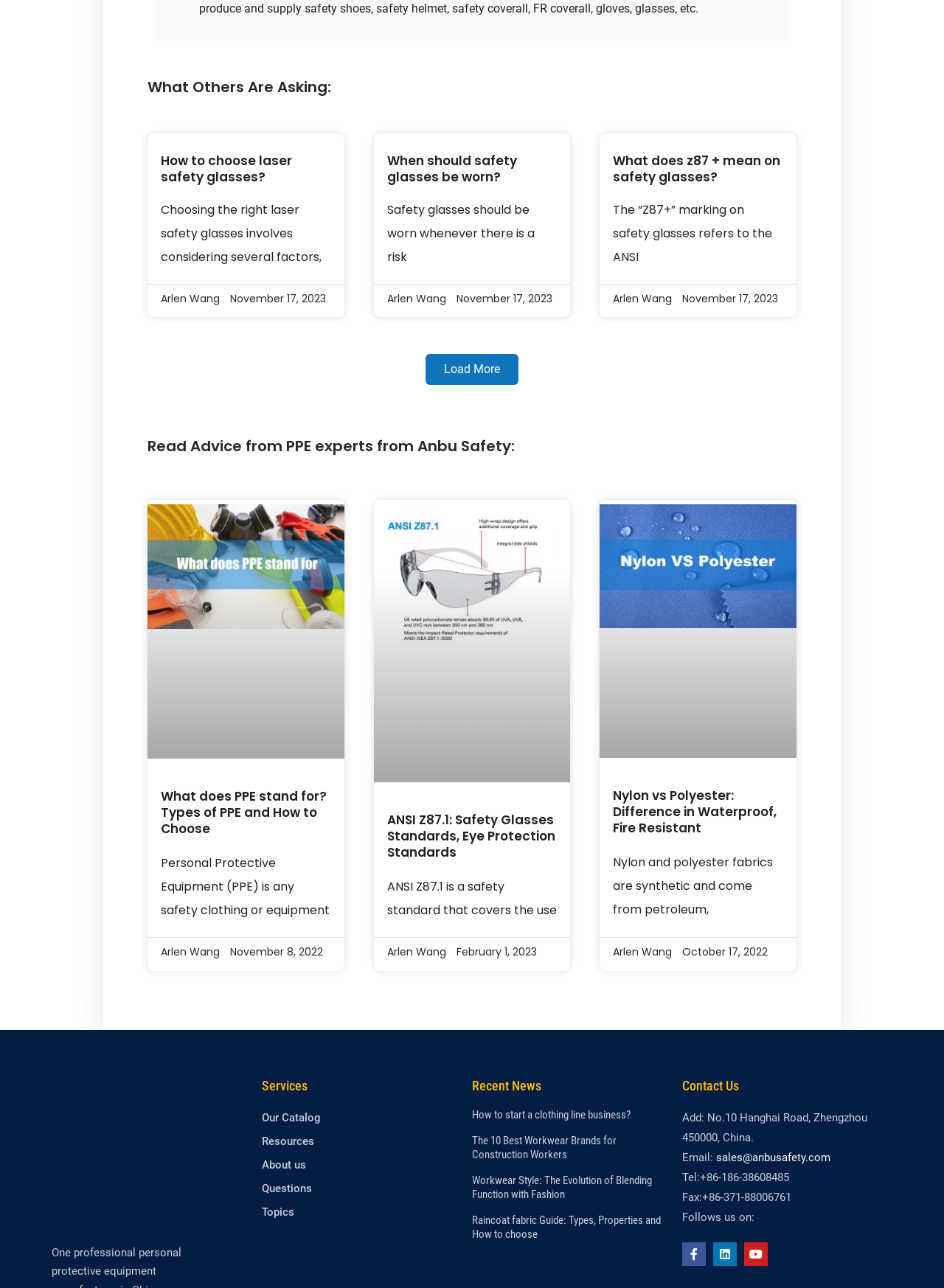Kindly determine the bounding box coordinates for the clickable area to achieve the given instruction: "Click the 'Load More' button".

[0.451, 0.275, 0.549, 0.299]